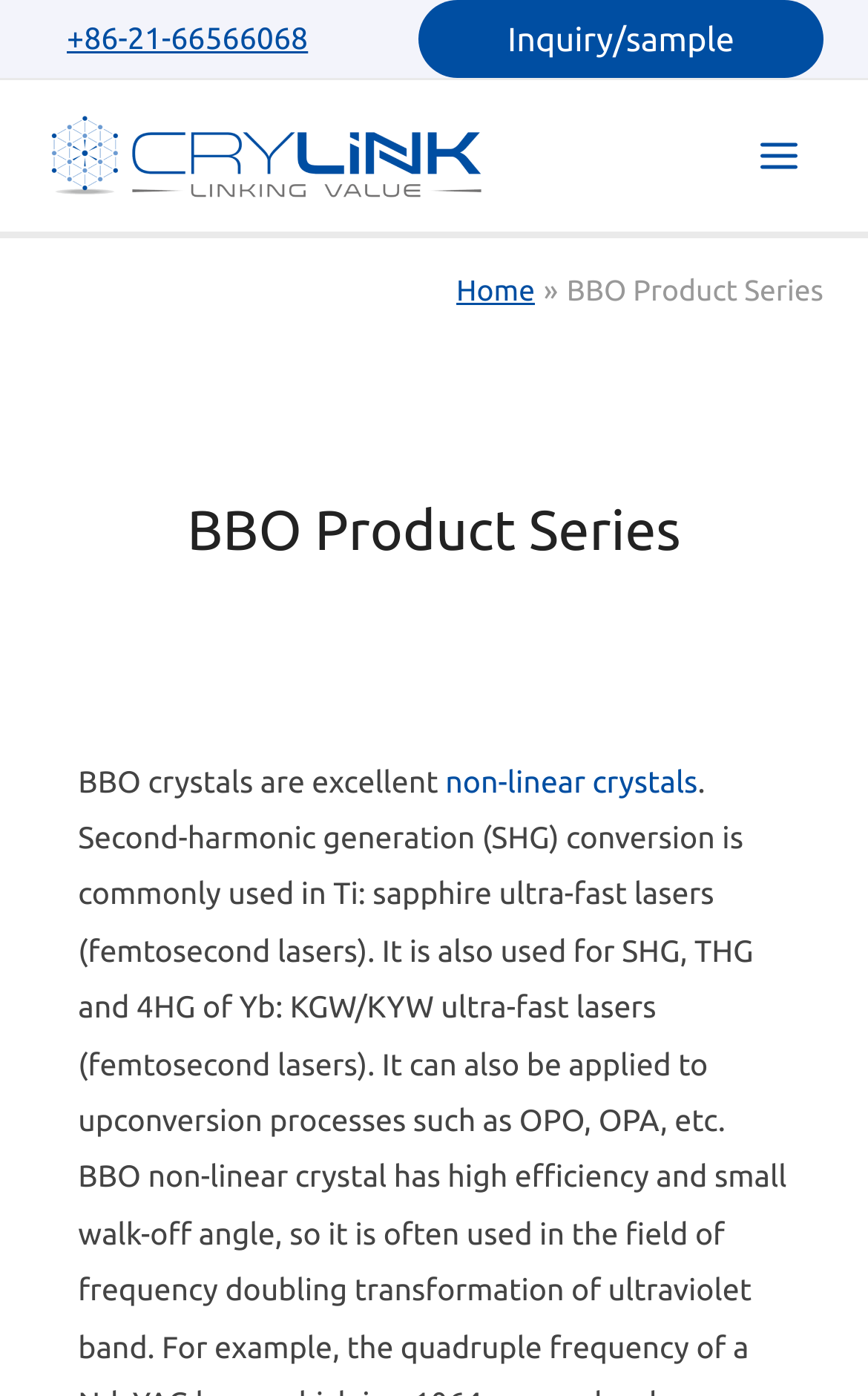Based on the provided description, "Inquiry/sample", find the bounding box of the corresponding UI element in the screenshot.

[0.482, 0.0, 0.949, 0.056]